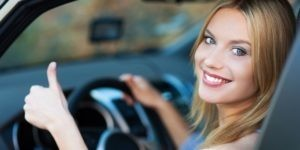What is the woman doing with her hand?
With the help of the image, please provide a detailed response to the question.

The caption describes the woman as giving a thumbs-up gesture, which is a common way to express approval, satisfaction, or agreement.